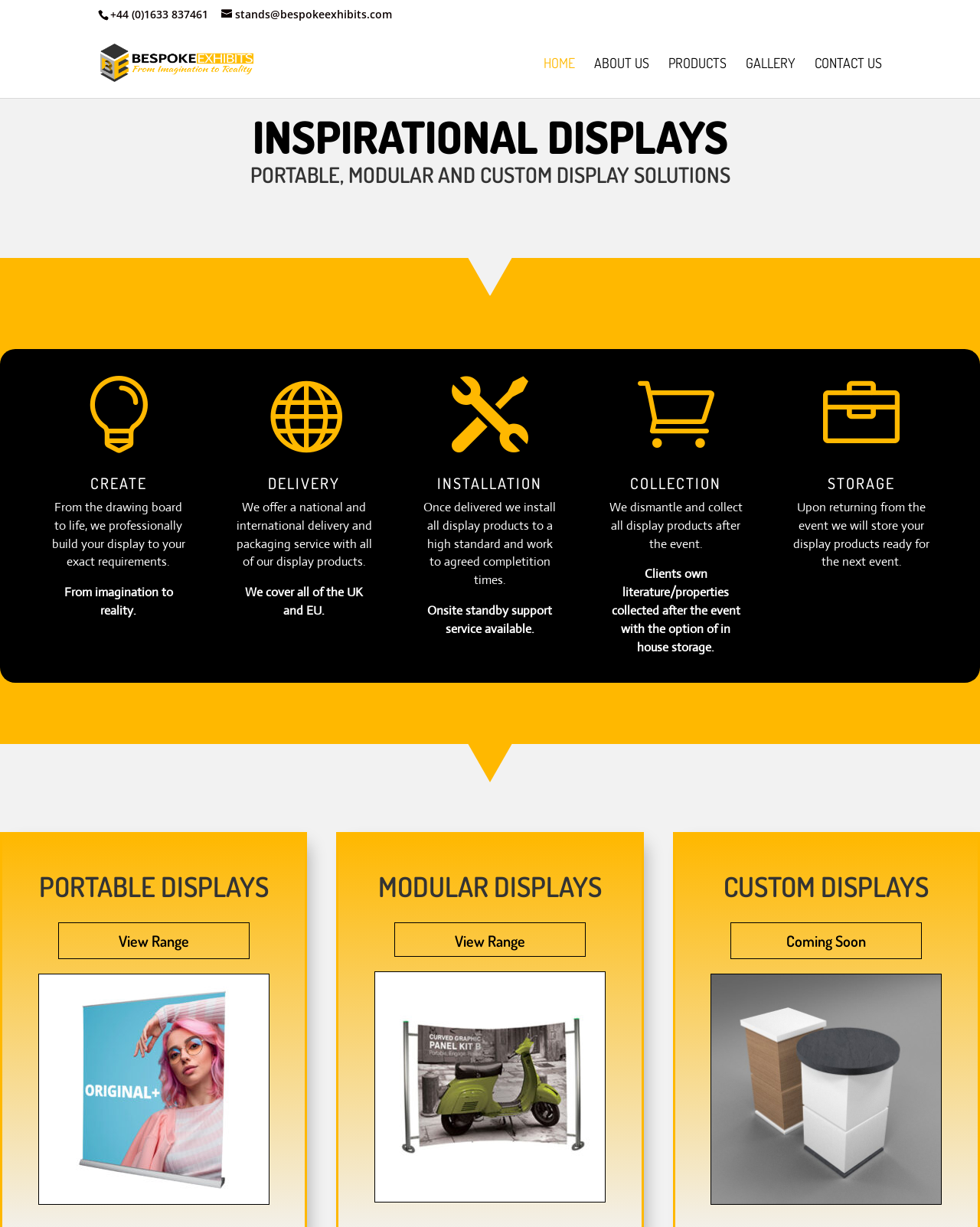Please answer the following question using a single word or phrase: 
What is the first link on the top navigation bar?

HOME